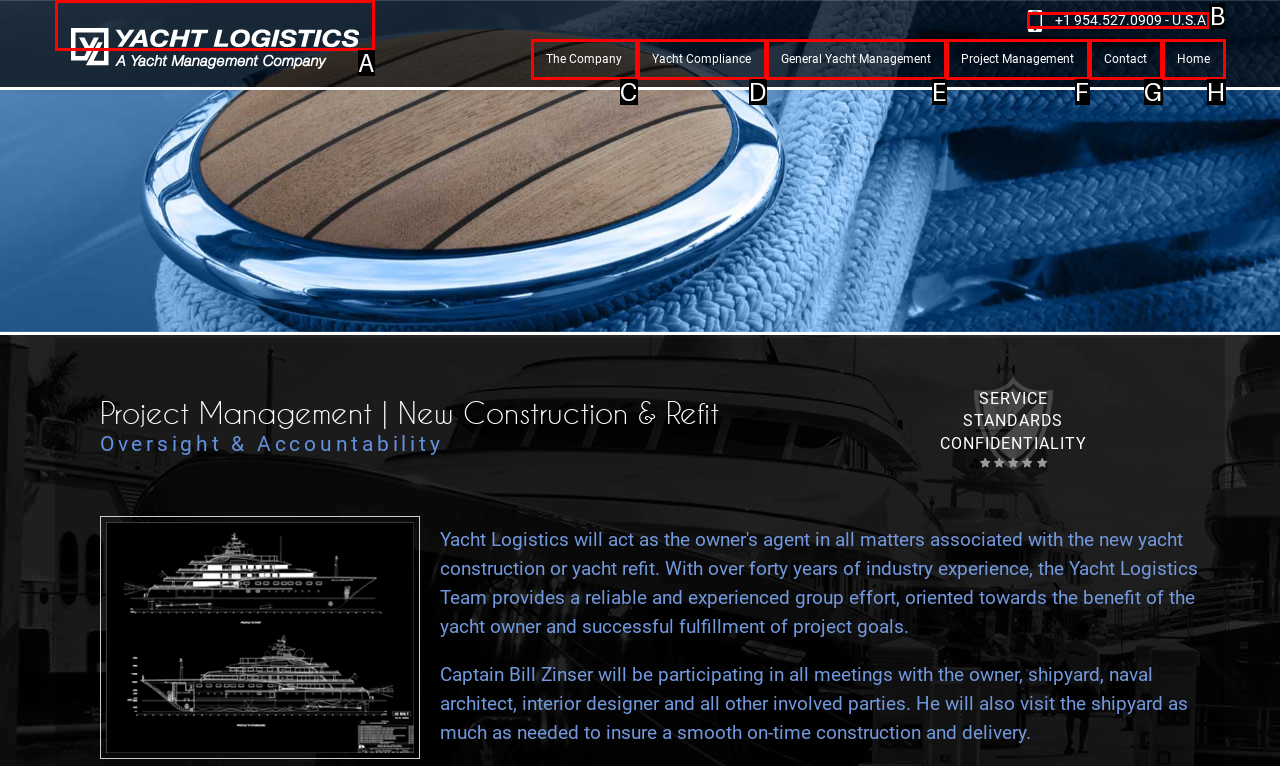For the task: Call the phone number +1 954.527.0909, specify the letter of the option that should be clicked. Answer with the letter only.

B